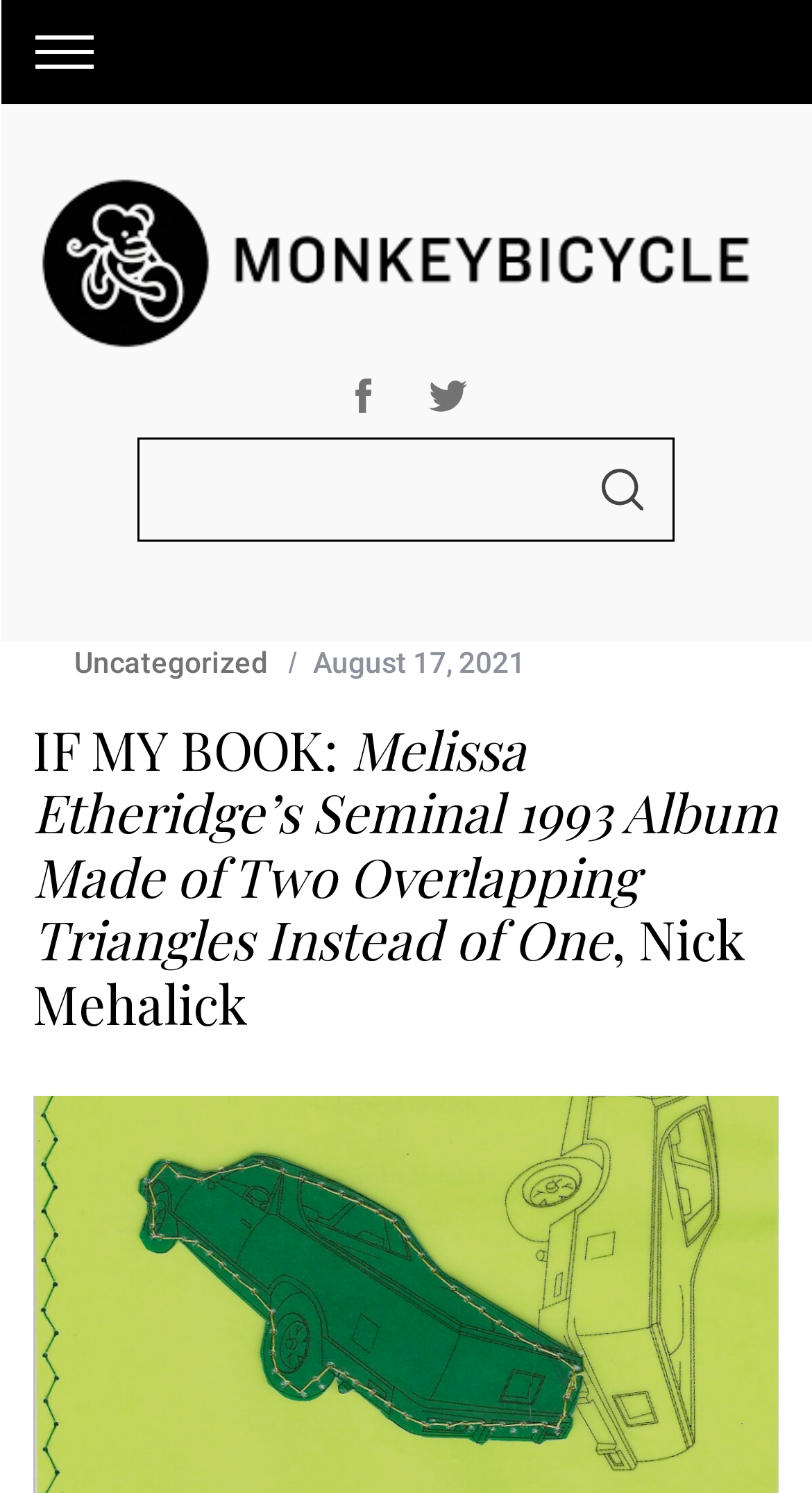Locate the primary headline on the webpage and provide its text.

IF MY BOOK: Melissa Etheridge’s Seminal 1993 Album Made of Two Overlapping Triangles Instead of One, Nick Mehalick